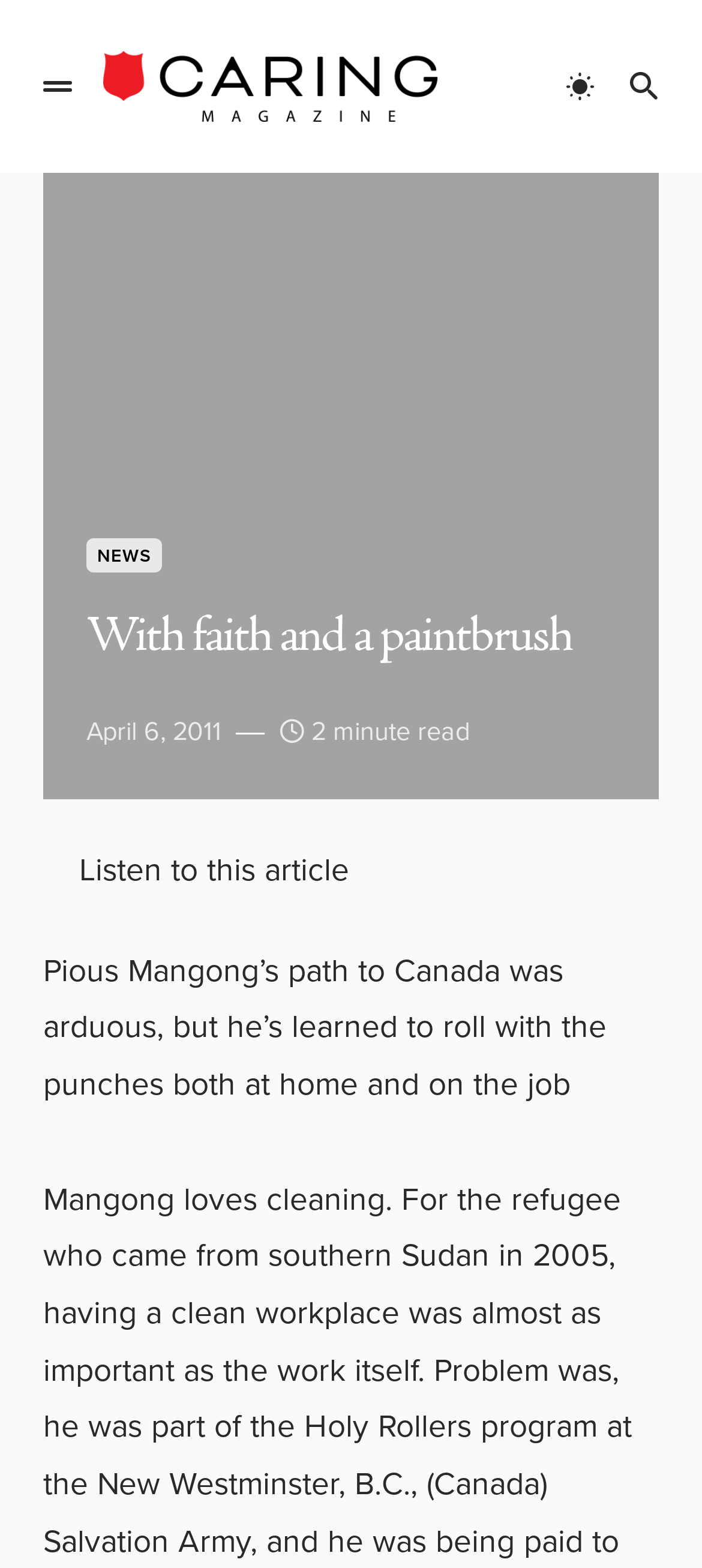What is the name of the magazine? Analyze the screenshot and reply with just one word or a short phrase.

Caring Magazine